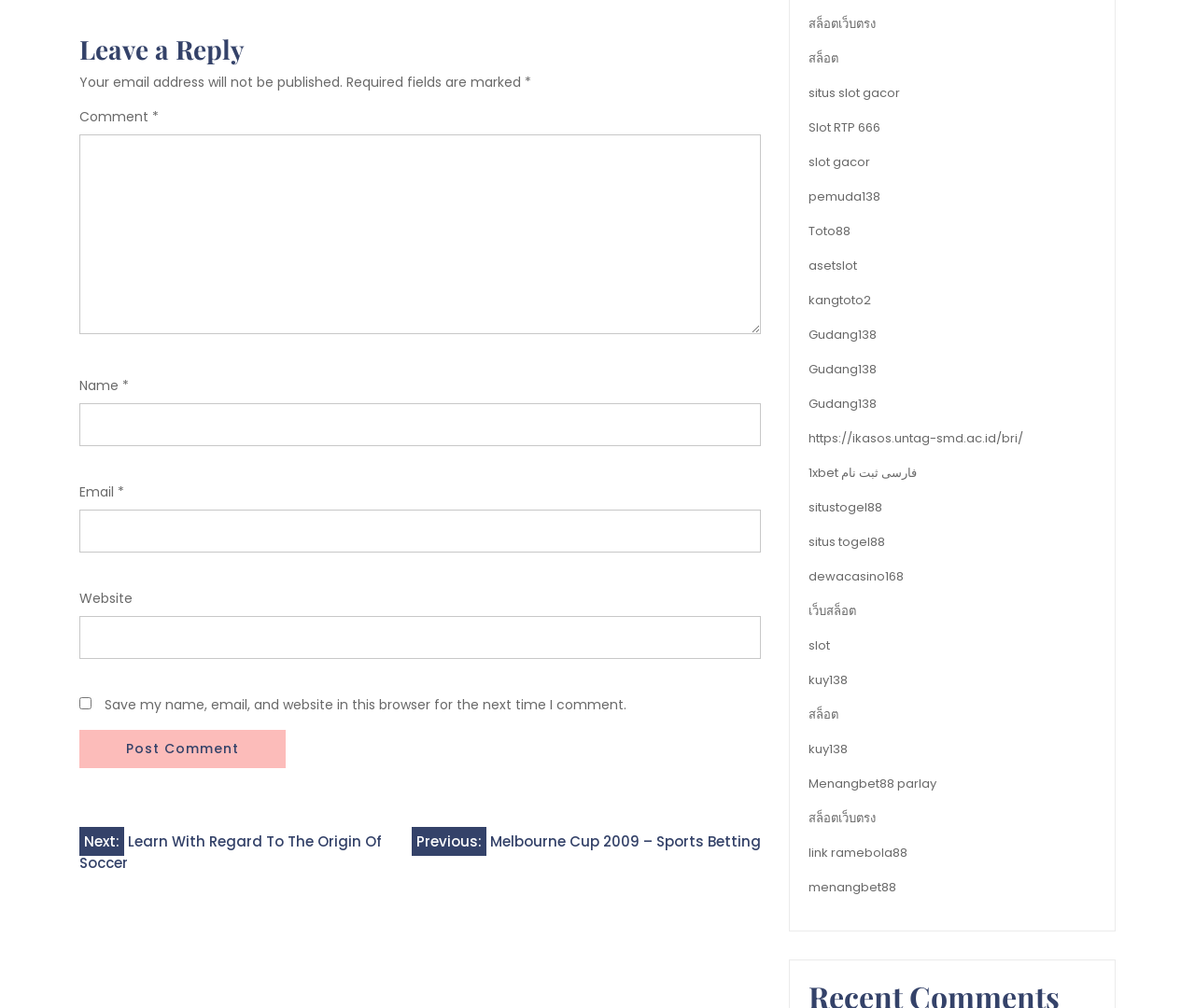Identify the bounding box coordinates for the UI element that matches this description: "X (Twitter)".

None